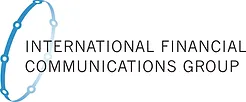Describe all the elements in the image with great detail.

The image features the logo of the International Financial Communications Group (IFCG). This organization was established to strengthen communication networks within the financial services sector on a global scale. The logo prominently displays the name "INTERNATIONAL FINANCIAL COMMUNICATIONS GROUP" in a modern font, complemented by a circular graphic element that symbolizes connectivity and collaboration, elements essential to the organization's mission of fostering international relationships among financial communications specialists. IFCG aims to provide enhanced support to clients by harnessing expertise from its founding members, including DAI Partners, which is involved in public relations for financial services.